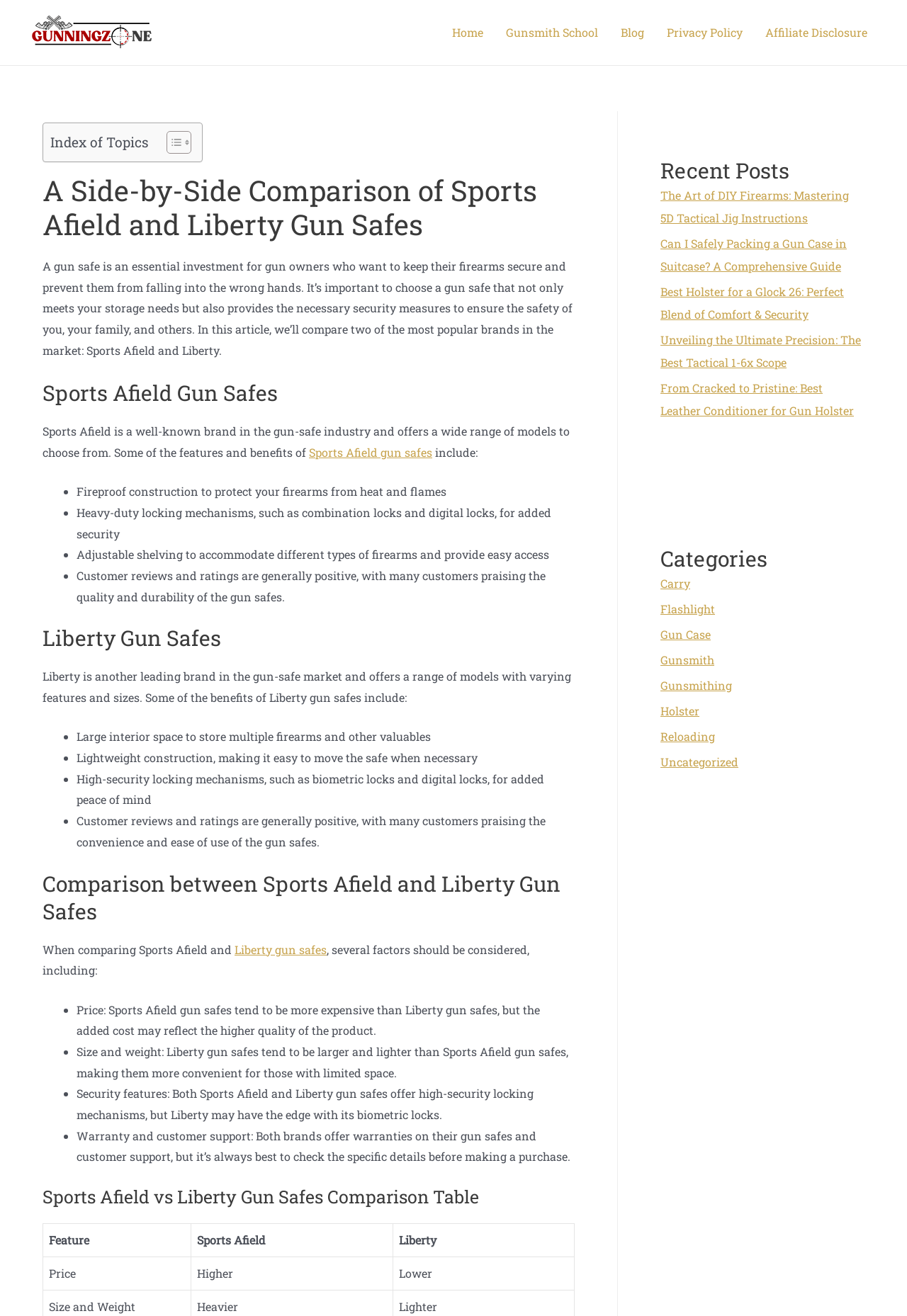Identify the main heading from the webpage and provide its text content.

A Side-by-Side Comparison of Sports Afield and Liberty Gun Safes